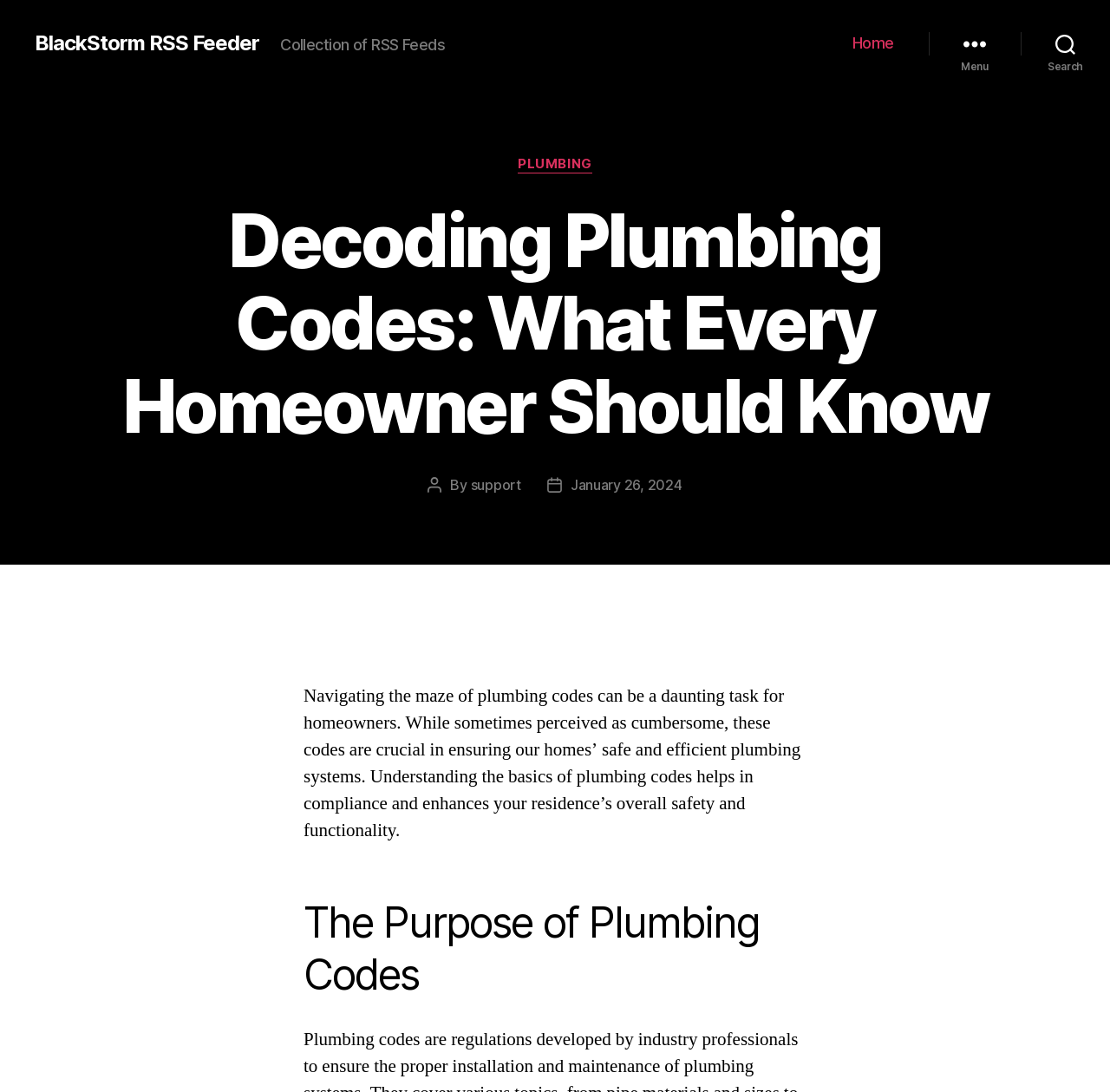What is the category of this article?
Please provide a single word or phrase based on the screenshot.

PLUMBING